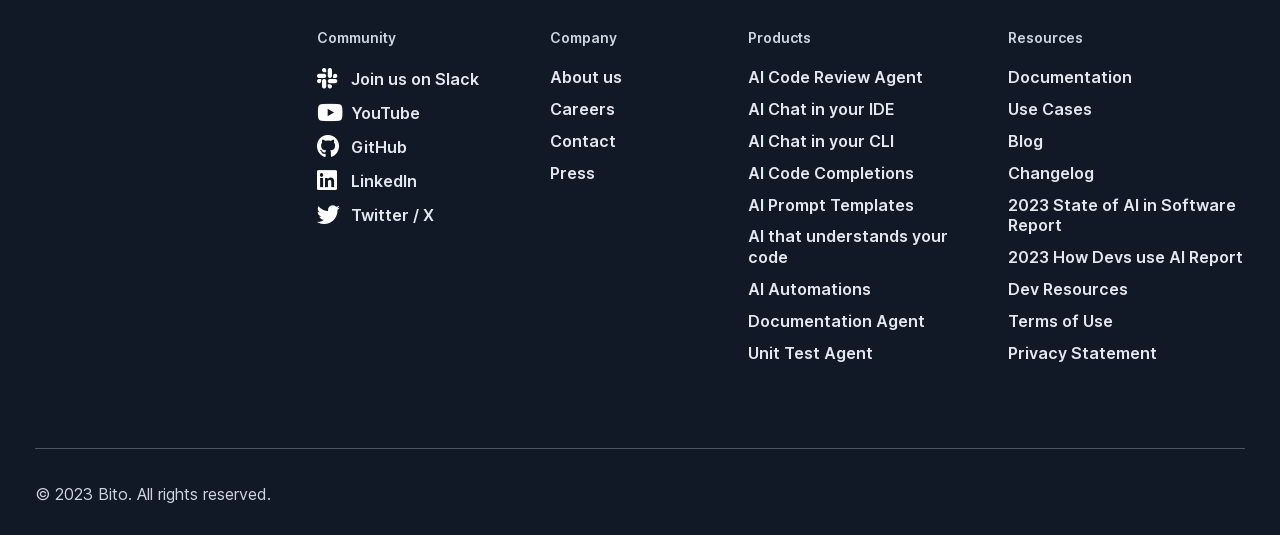What year does the copyright belong to?
Based on the screenshot, respond with a single word or phrase.

2023